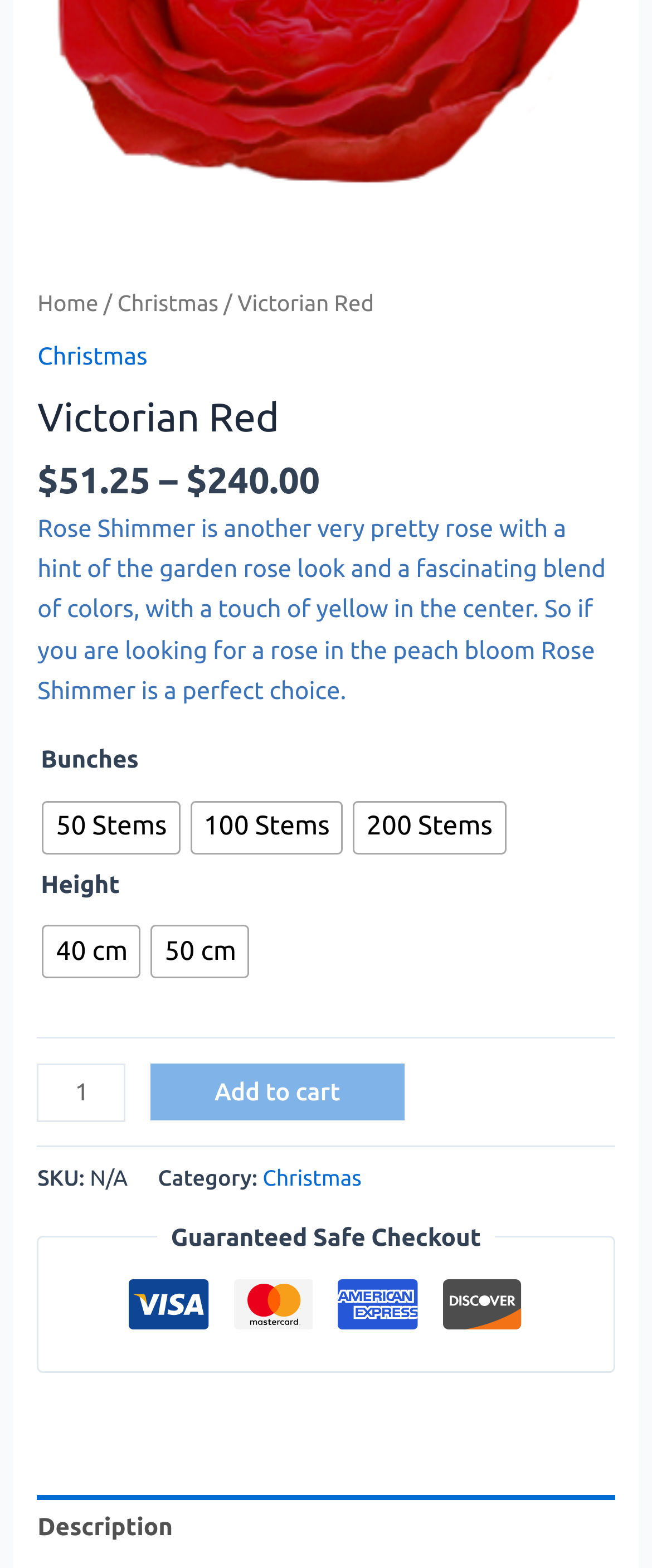Given the description Christmas, predict the bounding box coordinates of the UI element. Ensure the coordinates are in the format (top-left x, top-left y, bottom-right x, bottom-right y) and all values are between 0 and 1.

[0.403, 0.744, 0.555, 0.759]